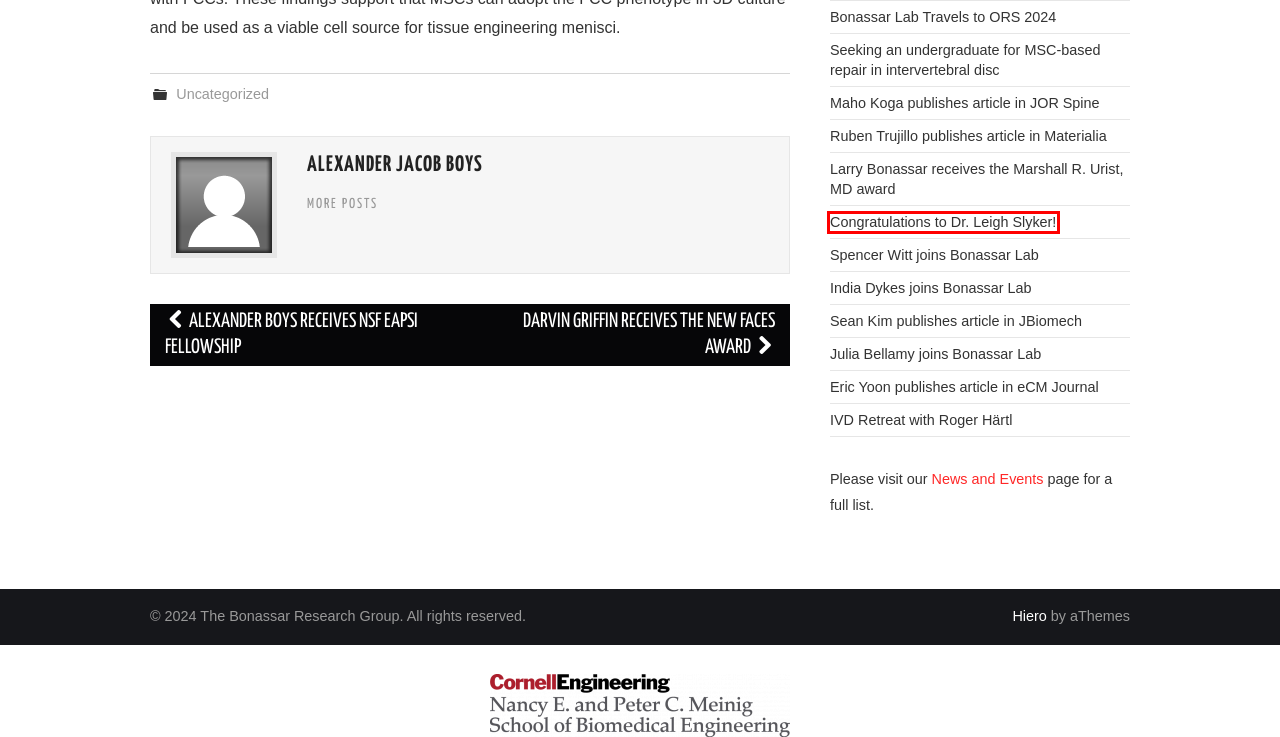You’re provided with a screenshot of a webpage that has a red bounding box around an element. Choose the best matching webpage description for the new page after clicking the element in the red box. The options are:
A. Eric Yoon publishes article in eCM Journal – The Bonassar Research Group
B. Congratulations to Dr. Leigh Slyker! – The Bonassar Research Group
C. Seeking an undergraduate for MSC-based repair in intervertebral disc – The Bonassar Research Group
D. India Dykes joins Bonassar Lab – The Bonassar Research Group
E. Larry Bonassar receives the Marshall R. Urist, MD award – The Bonassar Research Group
F. Uncategorized – The Bonassar Research Group
G. IVD Retreat with Roger Härtl – The Bonassar Research Group
H. Sean Kim publishes article in JBiomech – The Bonassar Research Group

B